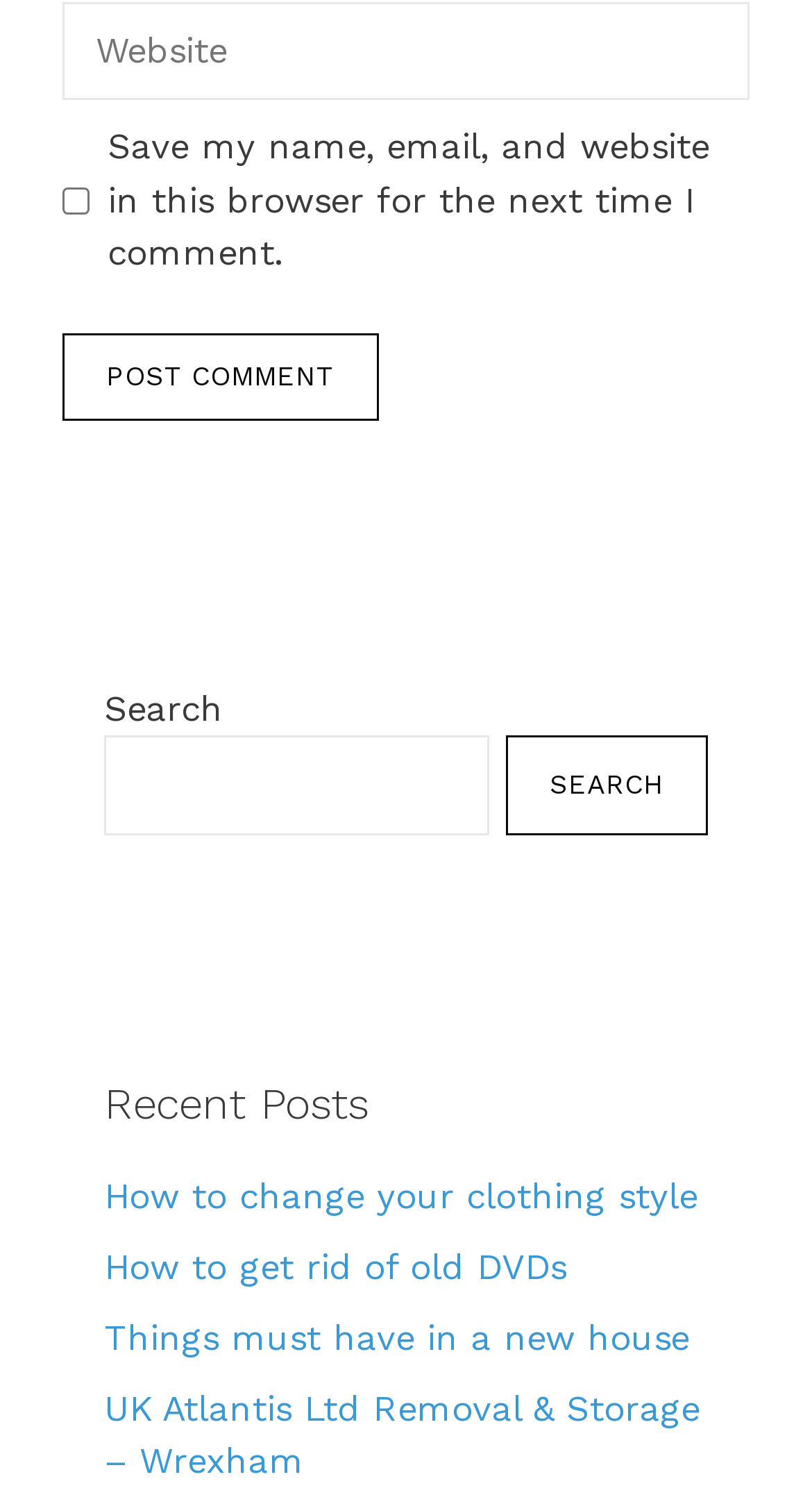Using the elements shown in the image, answer the question comprehensively: What is the function of the button next to the search box?

The button is located next to the search box and has the text 'SEARCH'. This suggests that its function is to initiate a search query when clicked.